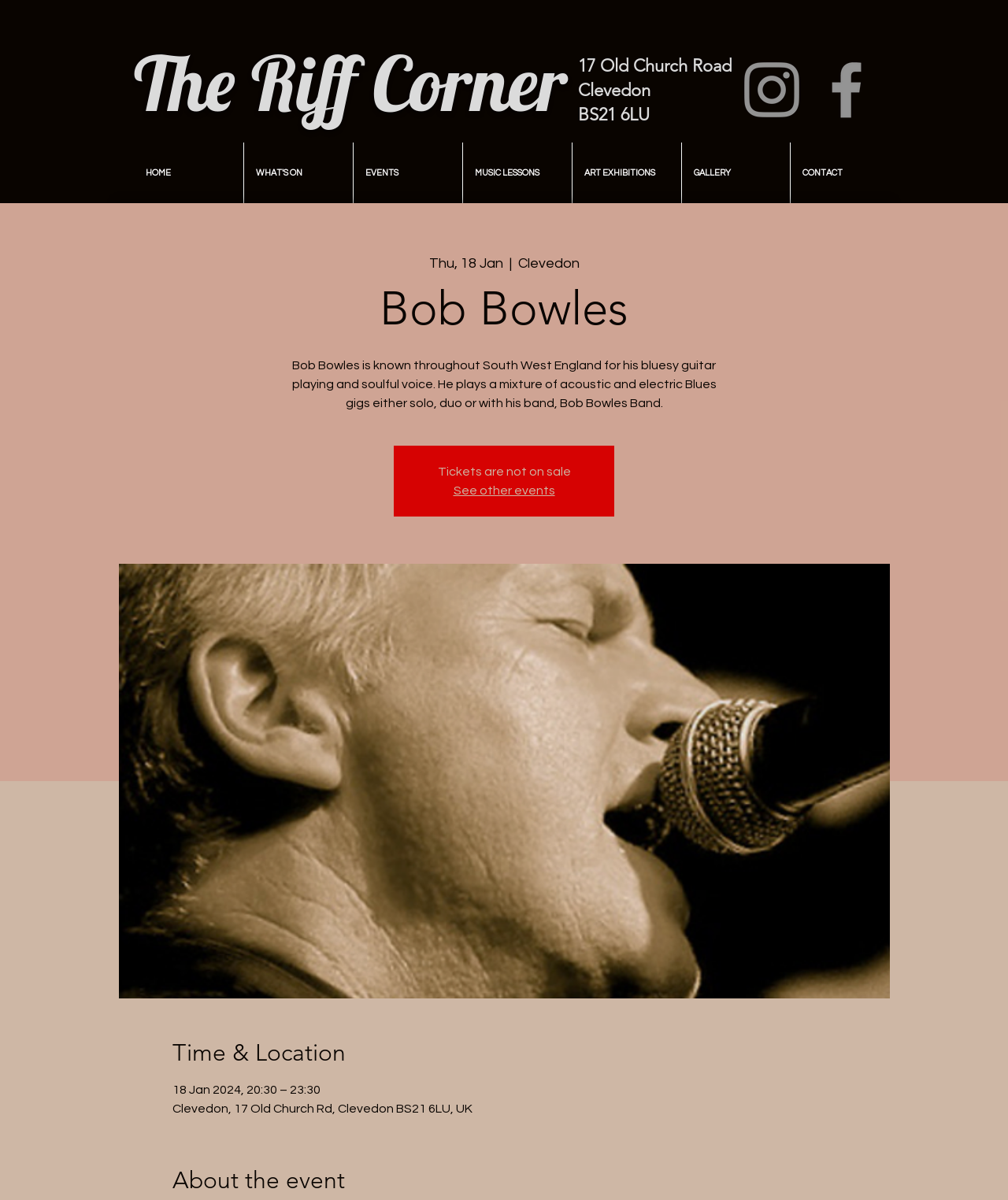Please specify the bounding box coordinates of the clickable section necessary to execute the following command: "Click the Instagram link".

[0.729, 0.044, 0.802, 0.106]